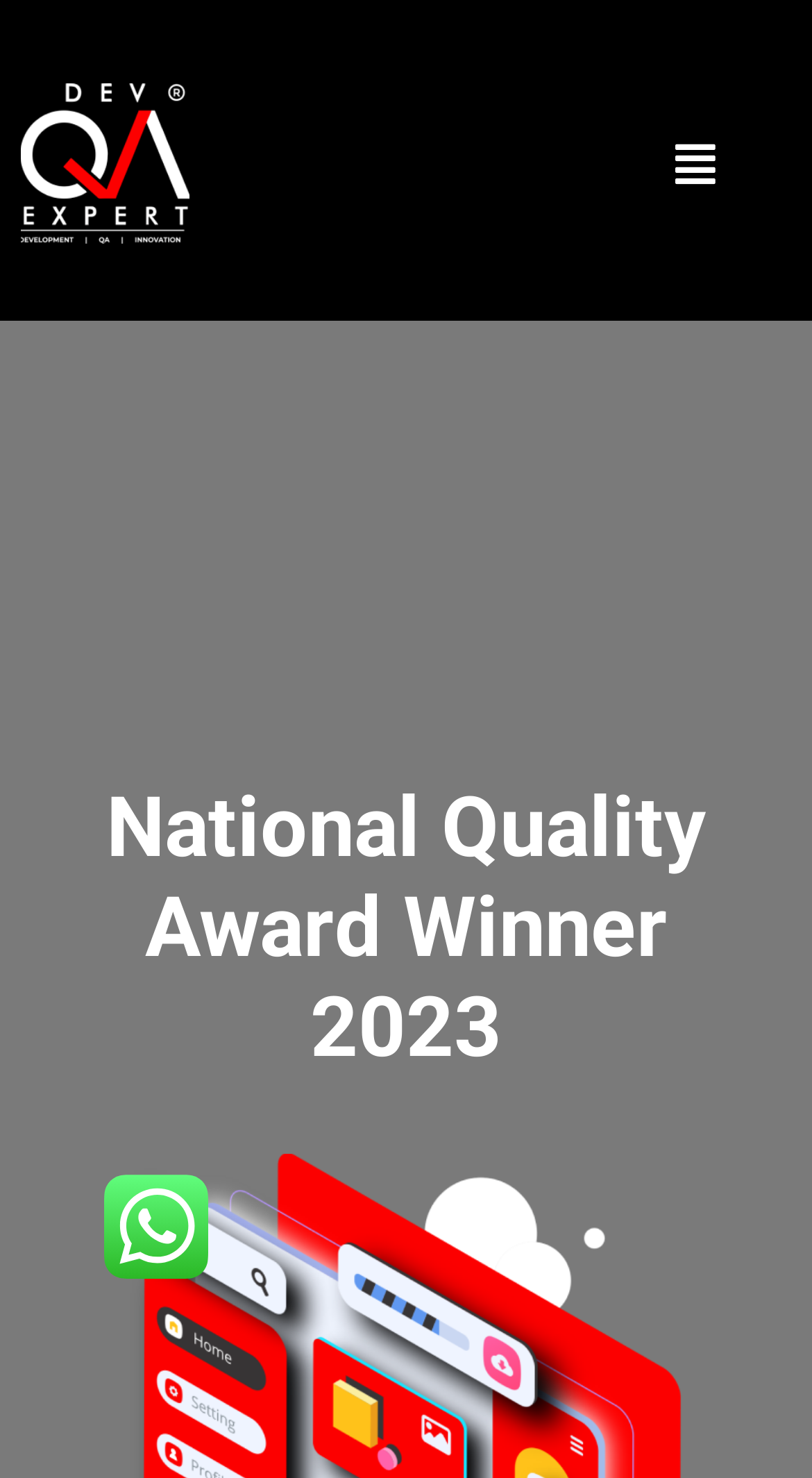Explain the features and main sections of the webpage comprehensively.

The webpage is about Dev QA Expert, a leading software testing company in India. At the top left corner, there is a logo of the company, which is an image with the text "default-logo". Next to the logo, on the top right corner, there is a menu button with a hamburger icon. 

Below the logo, there are three empty headings, followed by a prominent heading that announces the company as a "National Quality Award Winner 2023". This heading is centered and takes up a significant portion of the screen.

On the bottom left side, there is a small image, but its content is not specified. The overall structure of the webpage is simple, with a clear emphasis on the company's achievement and its identity as a software testing company.